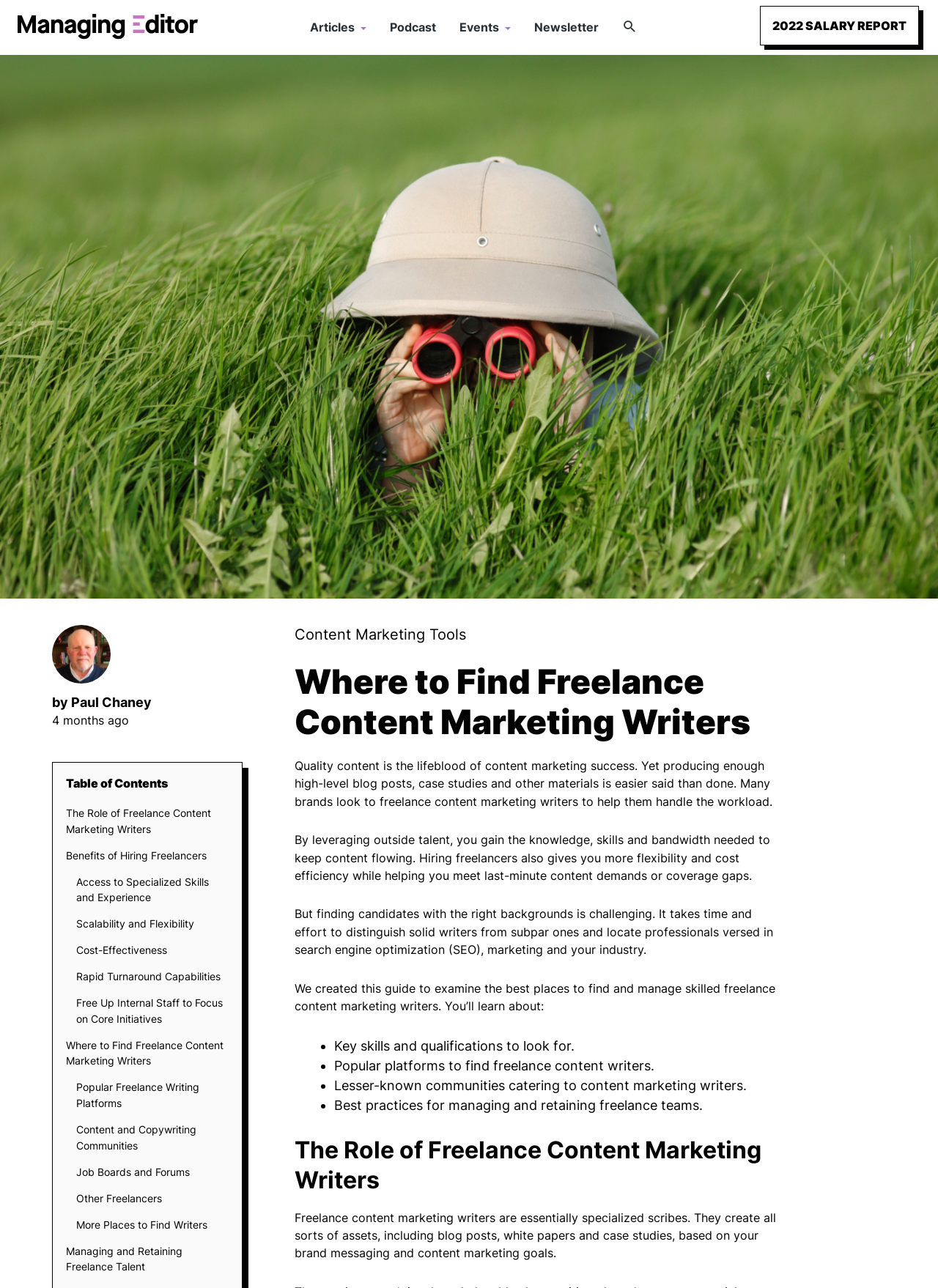Please determine the bounding box coordinates of the section I need to click to accomplish this instruction: "Click on the 'Articles' button".

[0.33, 0.001, 0.39, 0.041]